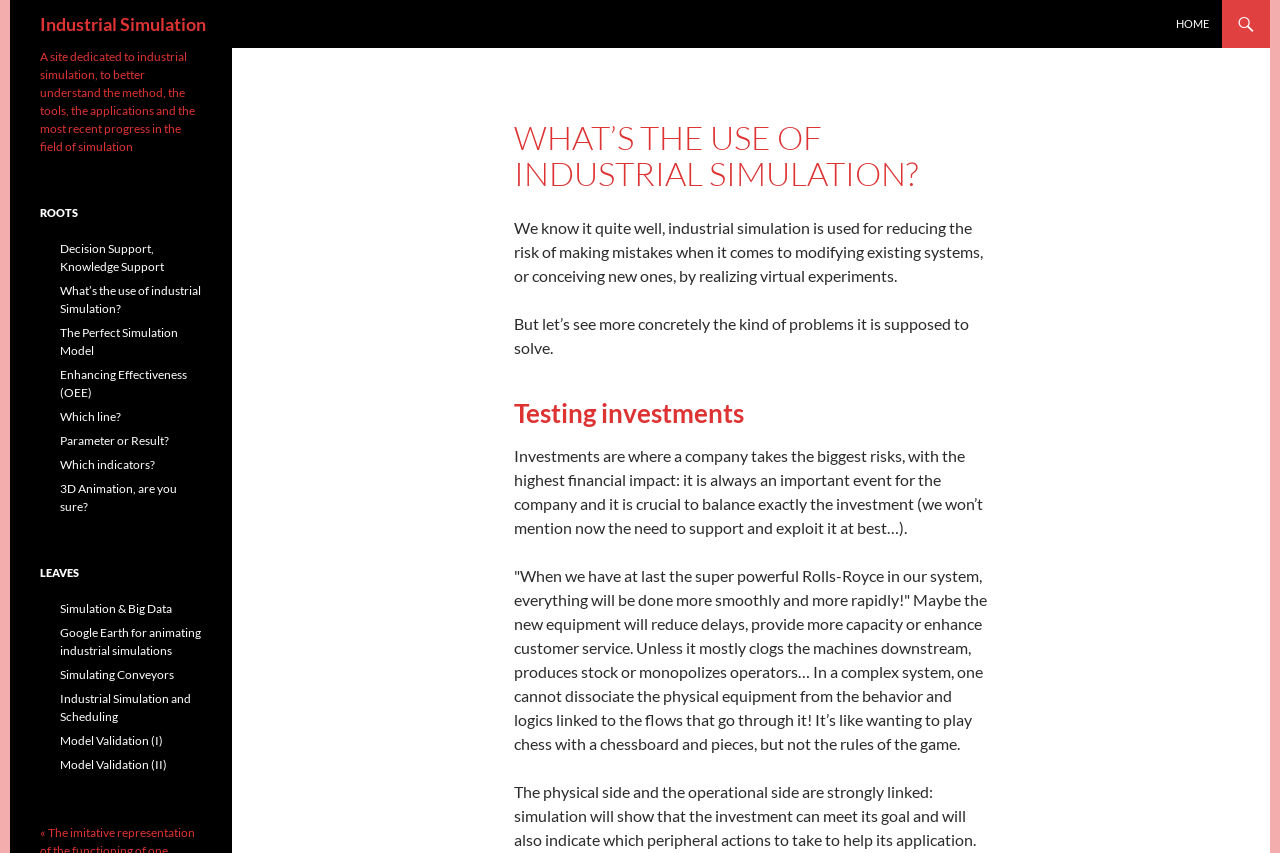Please specify the bounding box coordinates of the clickable region to carry out the following instruction: "Follow the link 'Decision Support, Knowledge Support'". The coordinates should be four float numbers between 0 and 1, in the format [left, top, right, bottom].

[0.047, 0.283, 0.128, 0.321]